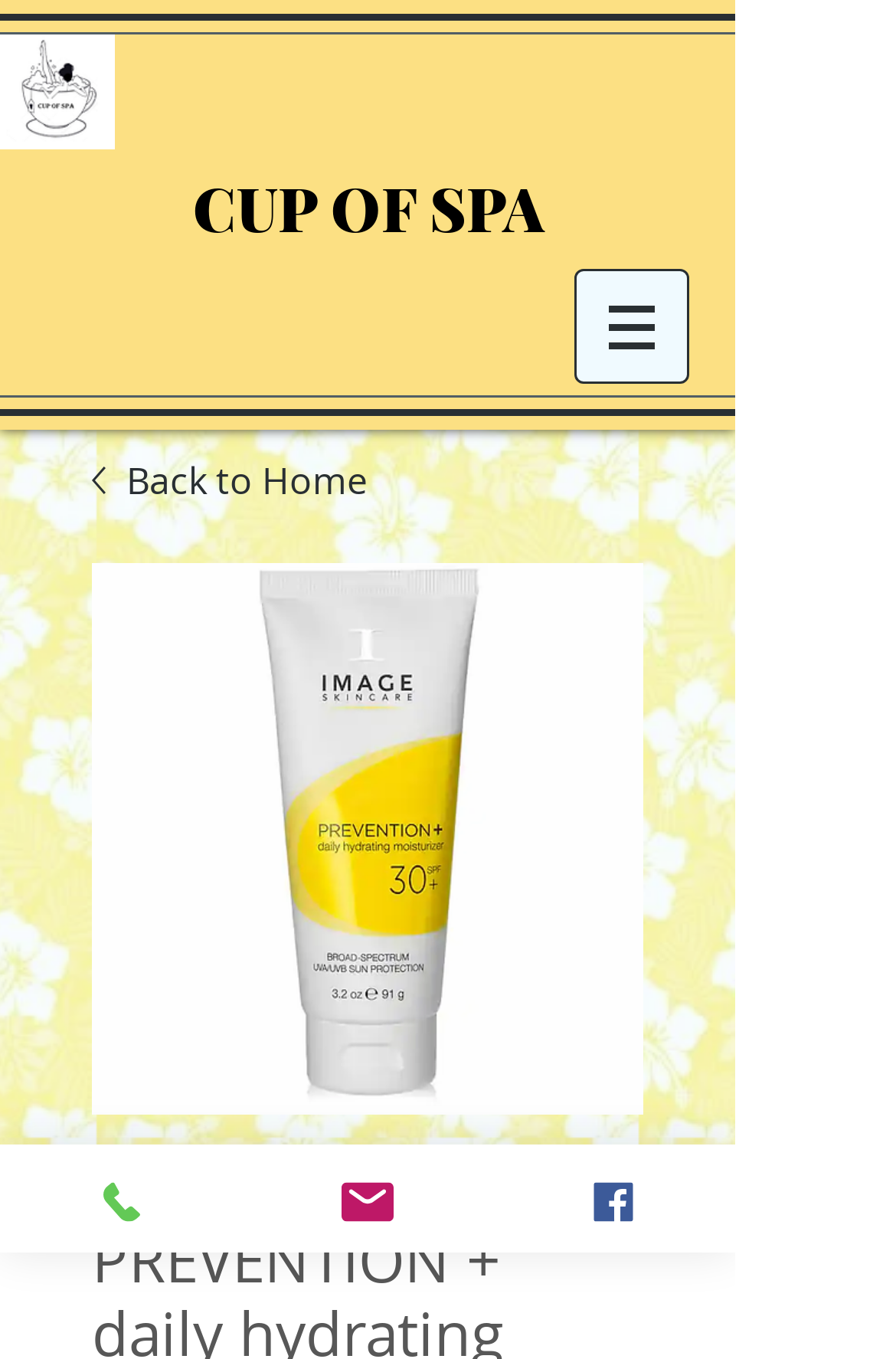What is the contact method besides email?
Using the screenshot, give a one-word or short phrase answer.

Phone